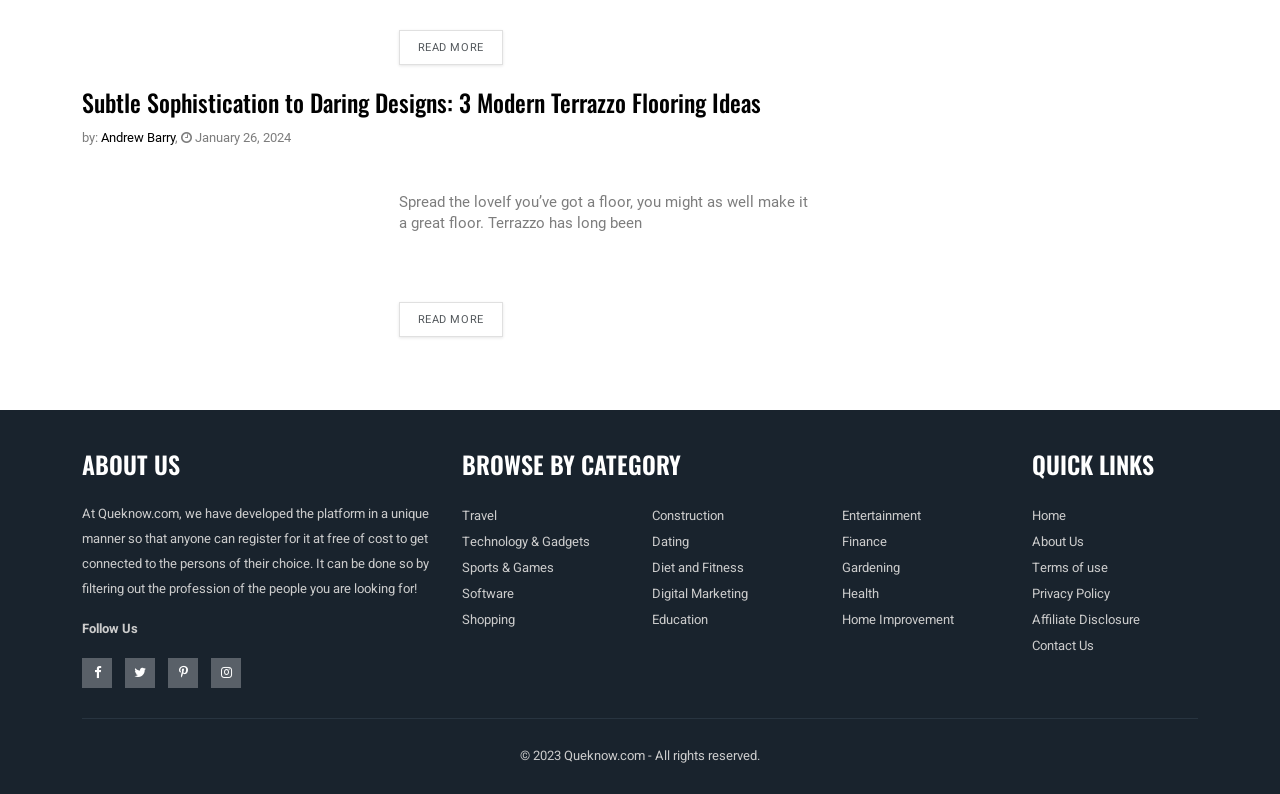What is the name of the website?
Please provide a single word or phrase as your answer based on the screenshot.

Queknow.com